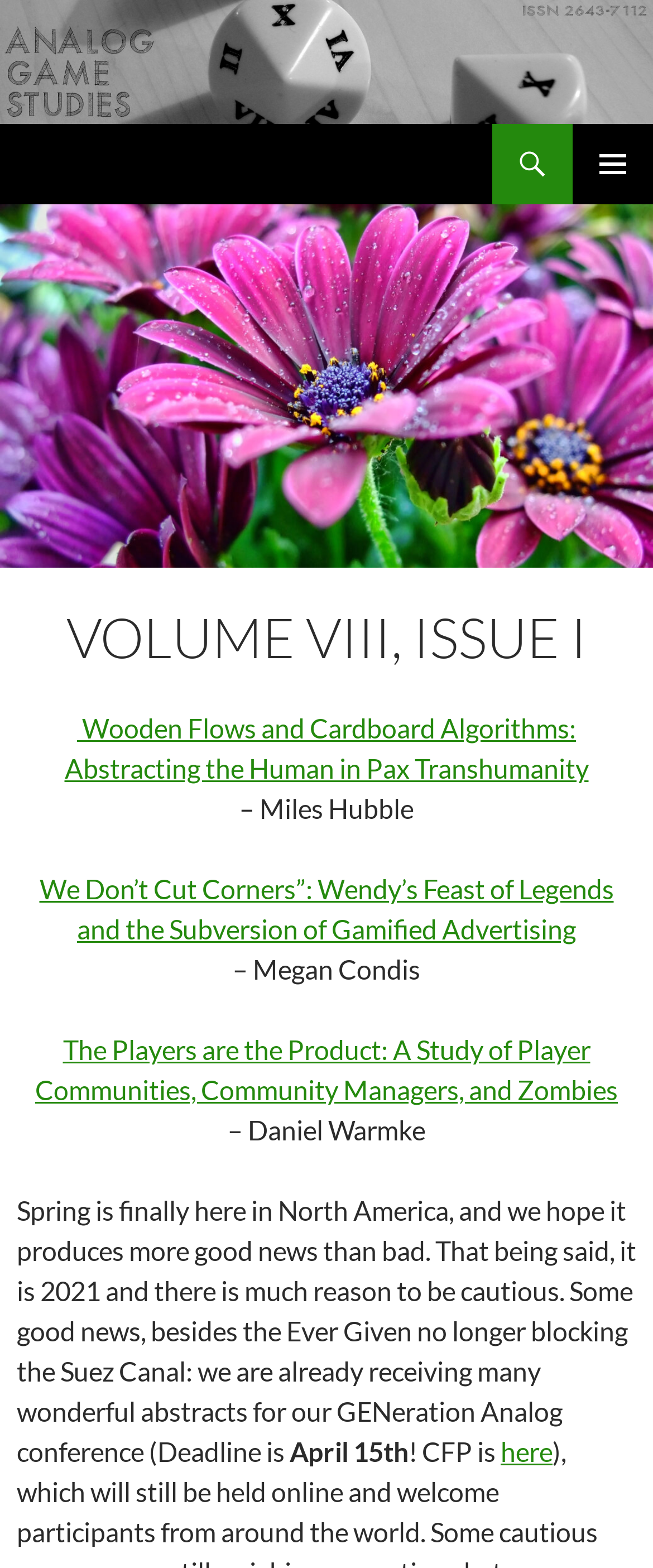What is the title of the second article?
Using the details from the image, give an elaborate explanation to answer the question.

I found the link with the text 'Wooden Flows and Cardboard Algorithms: Abstracting the Human in Pax Transhumanity', which is the title of the second article.